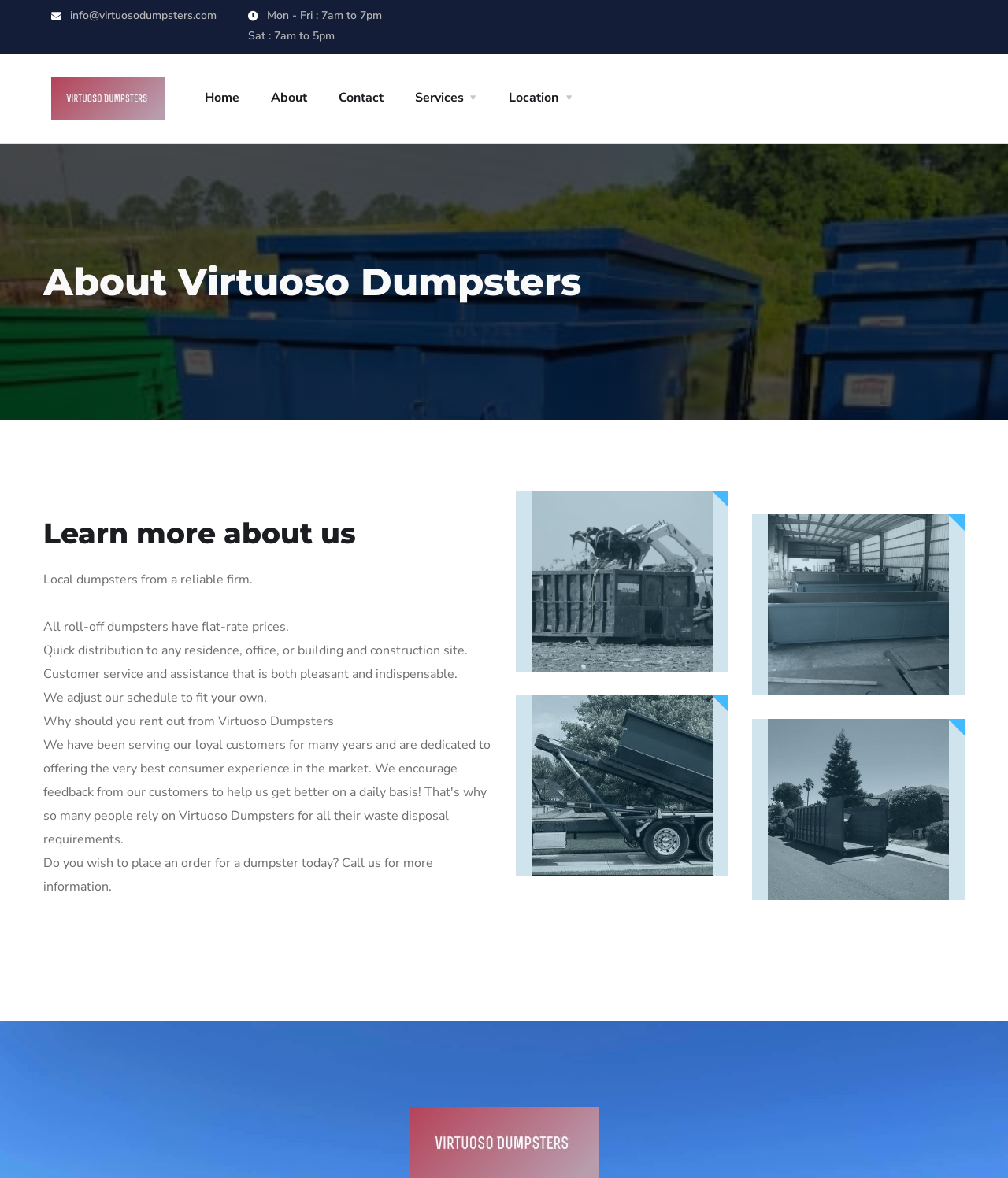Please specify the bounding box coordinates of the element that should be clicked to execute the given instruction: 'Contact us via email'. Ensure the coordinates are four float numbers between 0 and 1, expressed as [left, top, right, bottom].

[0.066, 0.007, 0.215, 0.019]